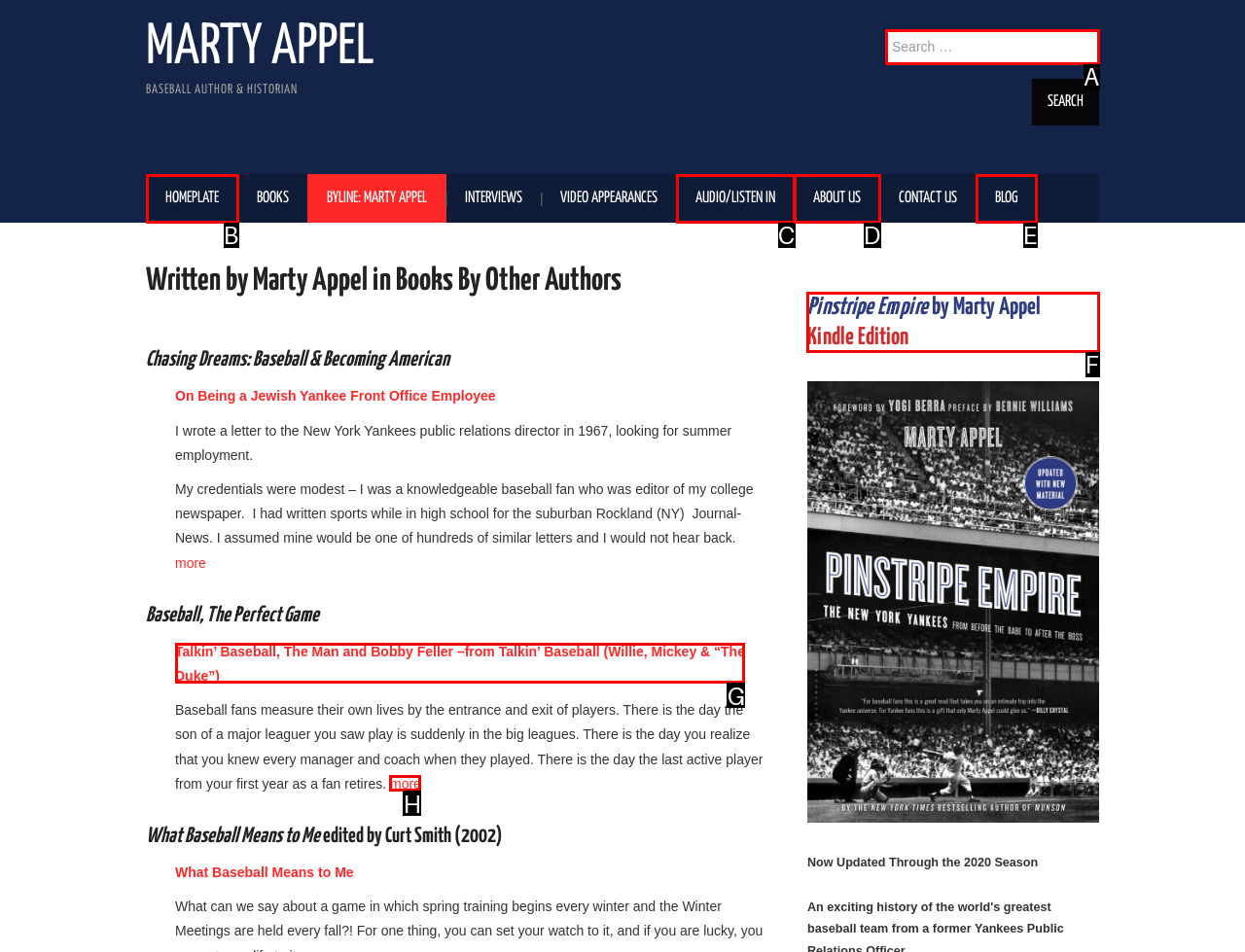Given the instruction: View 'Pinstripe Empire by Marty Appel Kindle Edition', which HTML element should you click on?
Answer with the letter that corresponds to the correct option from the choices available.

F